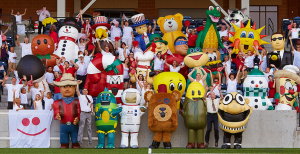Thoroughly describe the content and context of the image.

The image showcases a vibrant gathering of various inflatable mascots, each representing different themes and characters, standing together in a celebratory manner. Among them, you can spot cheerful figures like snowmen, bears, and colorful vegetables, all clad in costumes that reflect their unique identities. This lively scene captures a joyful event, likely related to a parade or a community celebration, where these mascots, often used for promotions and entertainment, engage with the audience. The backdrop suggests an outdoor setting, filled with spectators, enhancing the festive atmosphere this collection of characters brings. This striking ensemble highlights the creativity and charm of inflatable products, often designed by companies specializing in such innovative displays, making it a memorable visual for viewers.